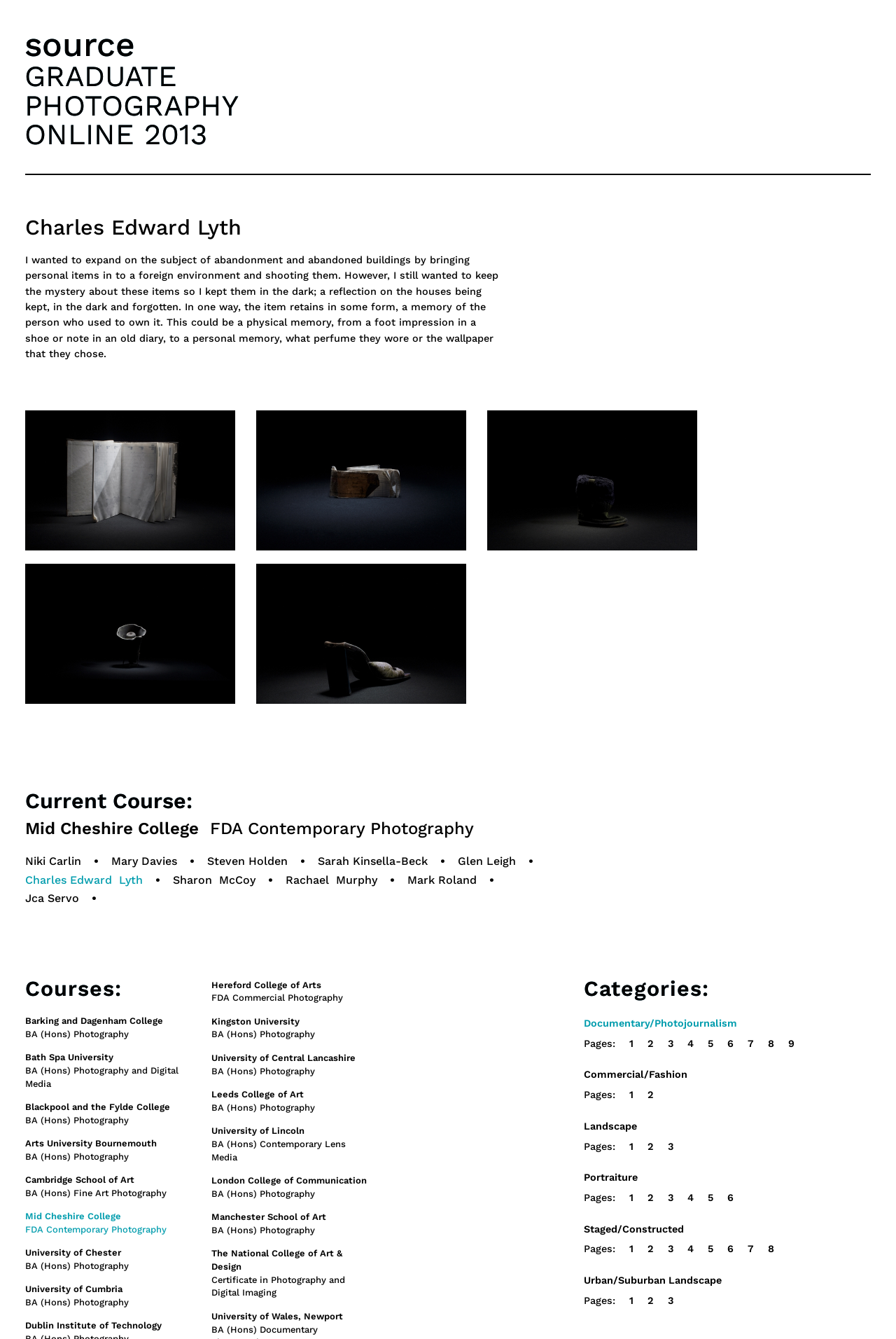What is the category of photography that Charles Edward Lyth's work falls under?
Carefully analyze the image and provide a thorough answer to the question.

I found the category 'Staged/Constructed' in the link element [249] and also noticed that Charles Edward Lyth's work is described in the StaticText element [130] as 'bringing personal items in to a foreign environment and shooting them', which suggests a staged or constructed approach to photography.